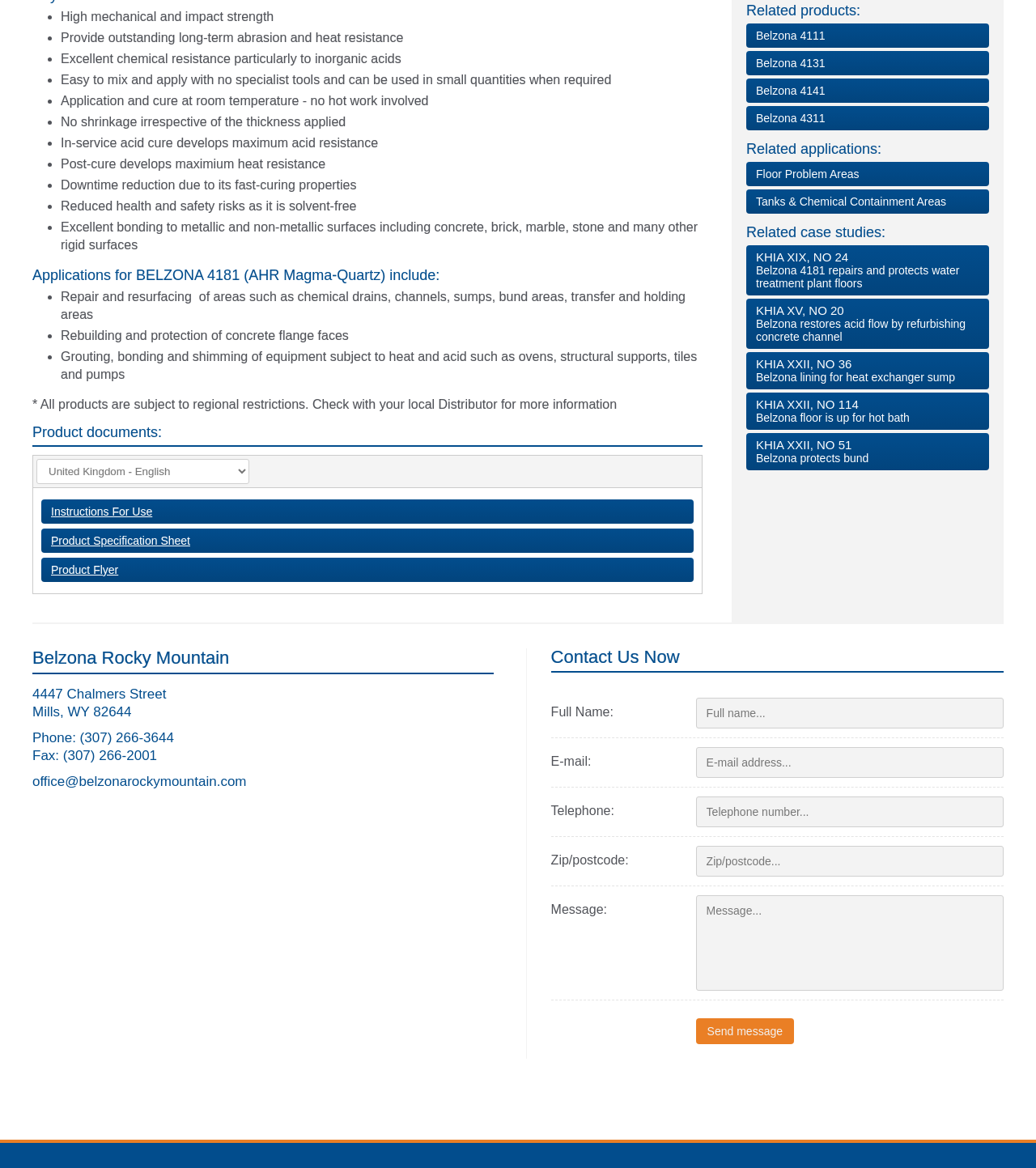Find the bounding box coordinates for the HTML element described as: "parent_node: Zip/postcode: placeholder="Zip/postcode..."". The coordinates should consist of four float values between 0 and 1, i.e., [left, top, right, bottom].

[0.672, 0.724, 0.969, 0.75]